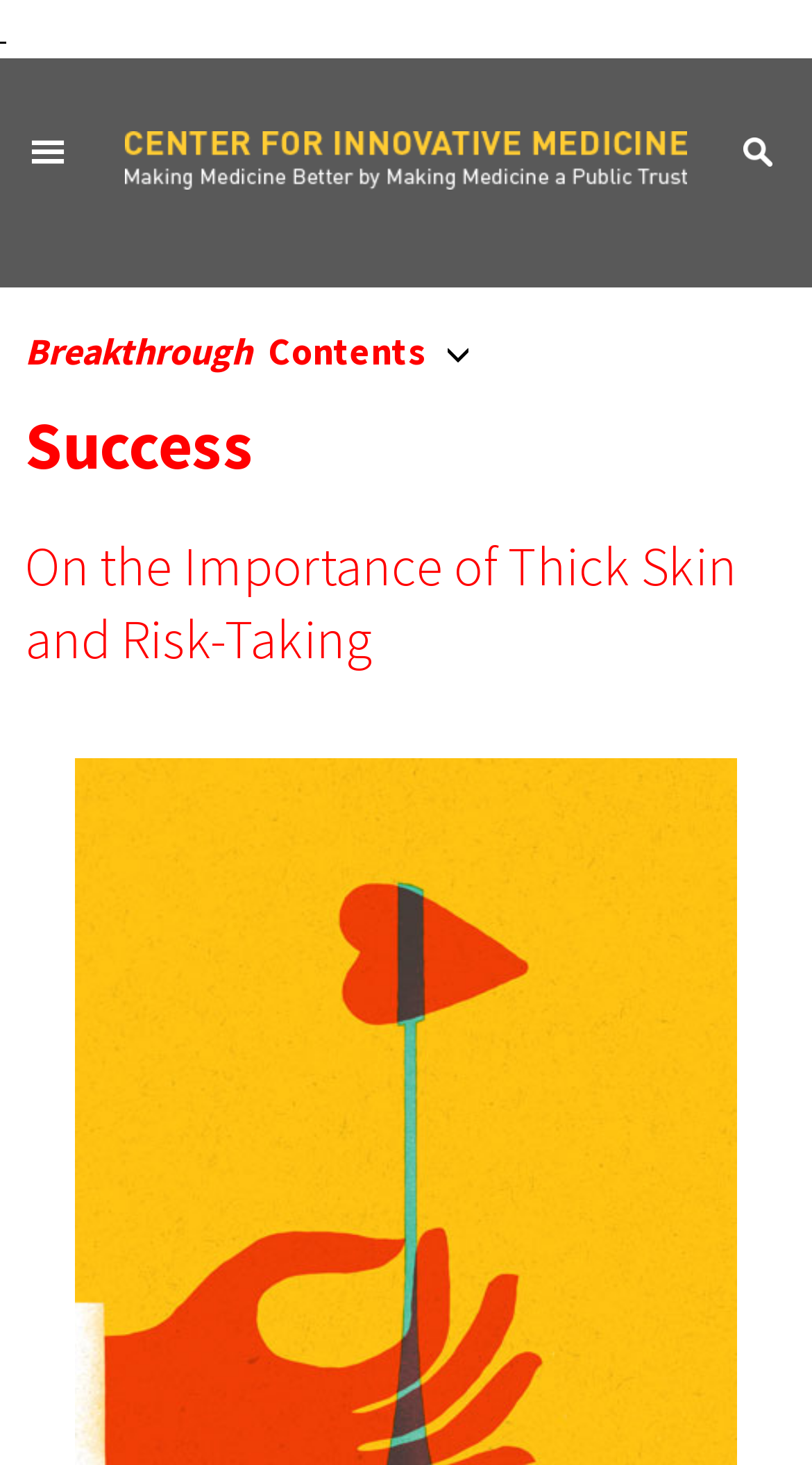Utilize the details in the image to thoroughly answer the following question: What is the topic of the article on the webpage?

The heading 'On the Importance of Thick Skin and Risk-Taking' is located below the main heading 'Success', indicating that the article is about the importance of thick skin and risk-taking.